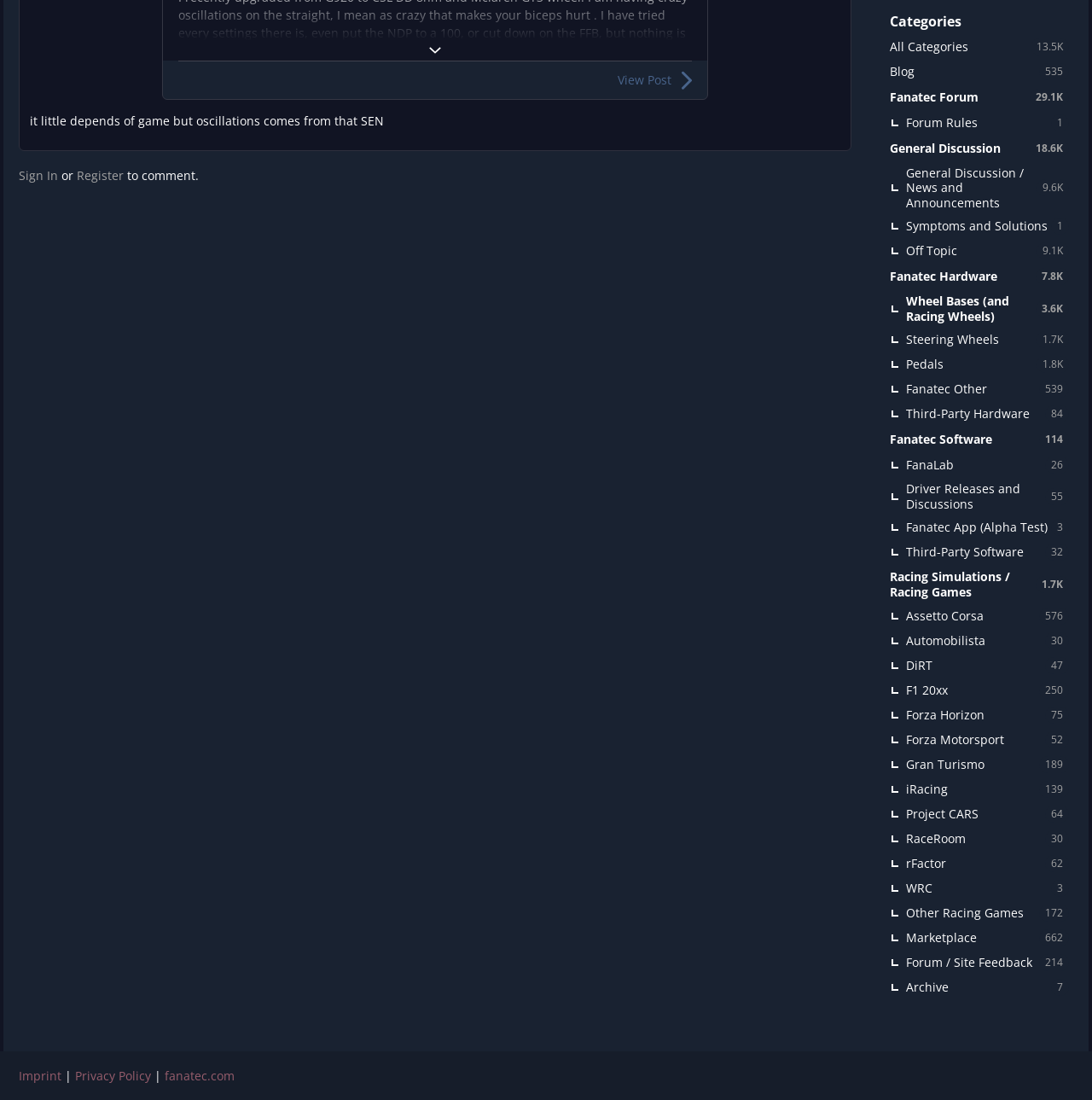Find the bounding box coordinates for the UI element that matches this description: "26 FanaLab".

[0.811, 0.411, 0.983, 0.434]